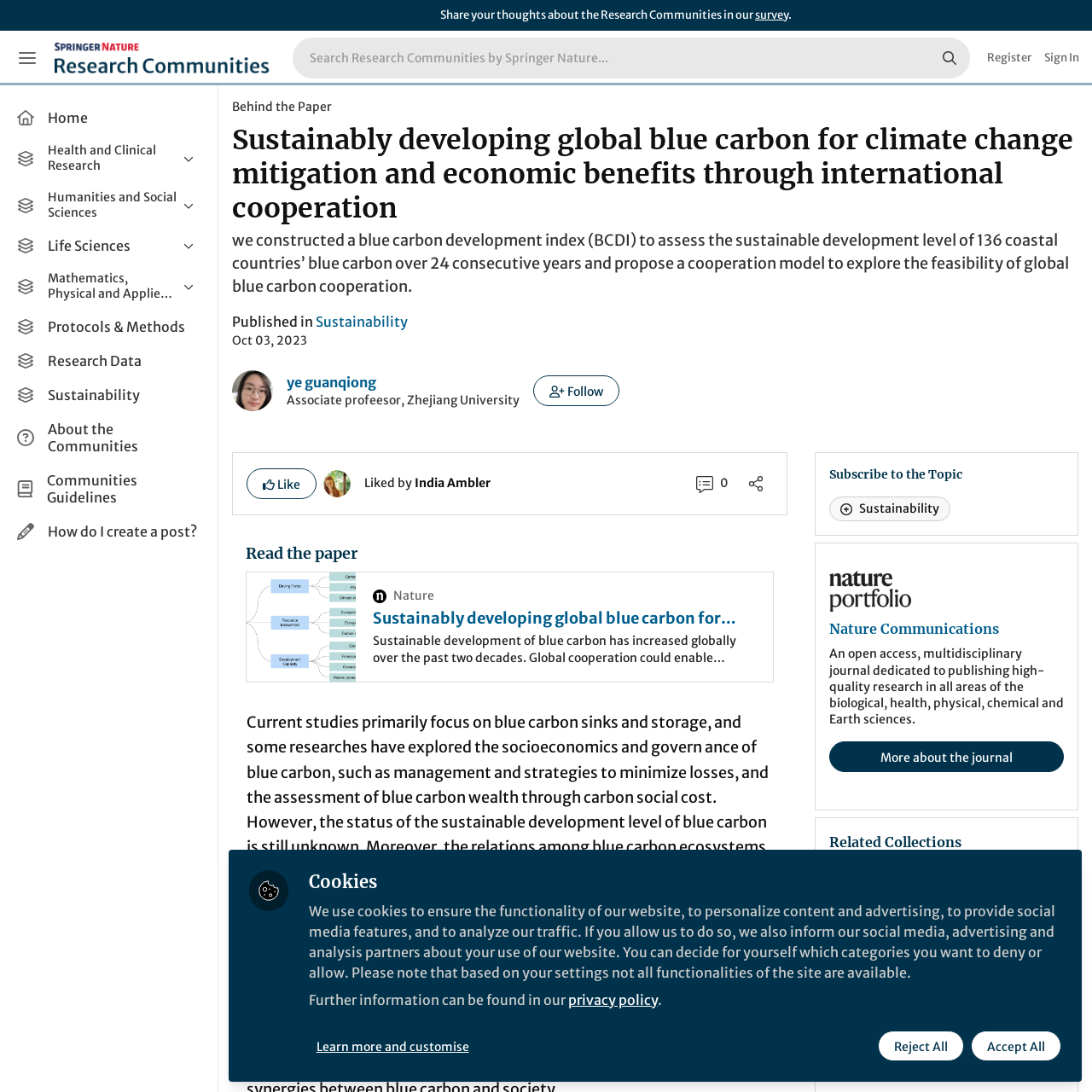Determine the bounding box for the UI element that matches this description: "Paediatrics, Reproductive Medicine & Geriatrics".

[0.011, 0.238, 0.188, 0.273]